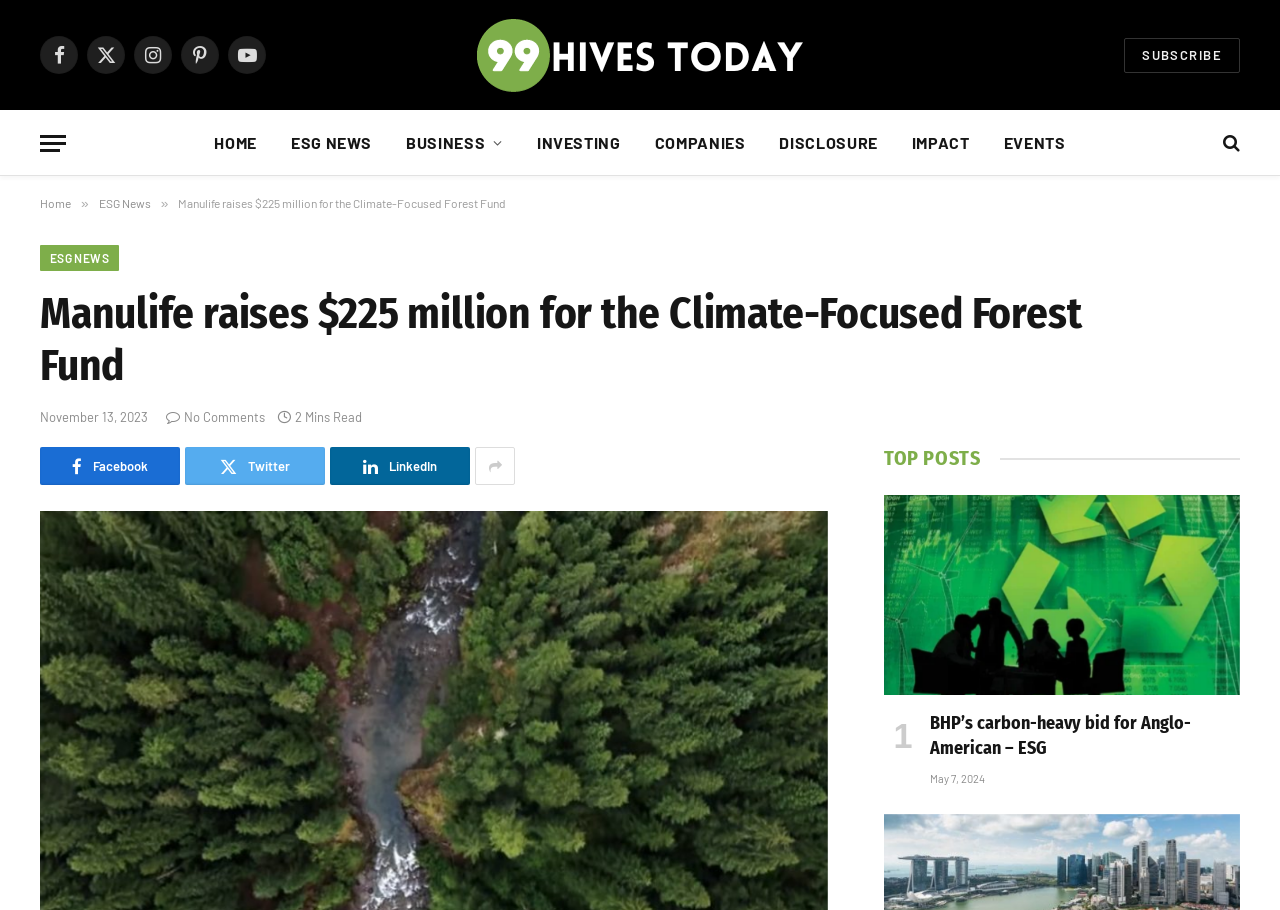What is the name of the fund mentioned?
Can you offer a detailed and complete answer to this question?

I read the main heading of the article, which states 'Manulife raises $225 million for the Climate-Focused Forest Fund', and extracted the name of the fund mentioned.